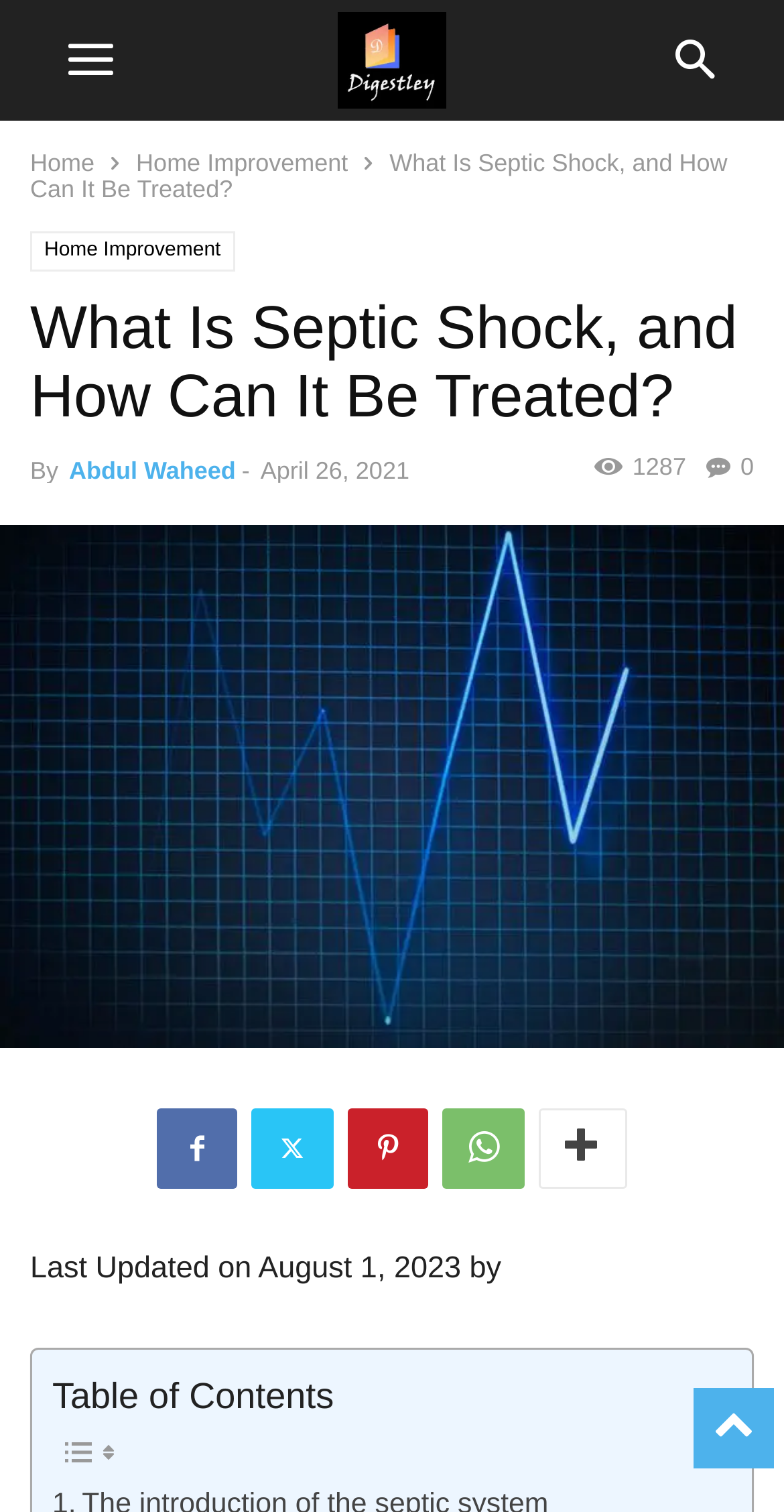Predict the bounding box for the UI component with the following description: "Pinterest".

[0.444, 0.733, 0.546, 0.786]